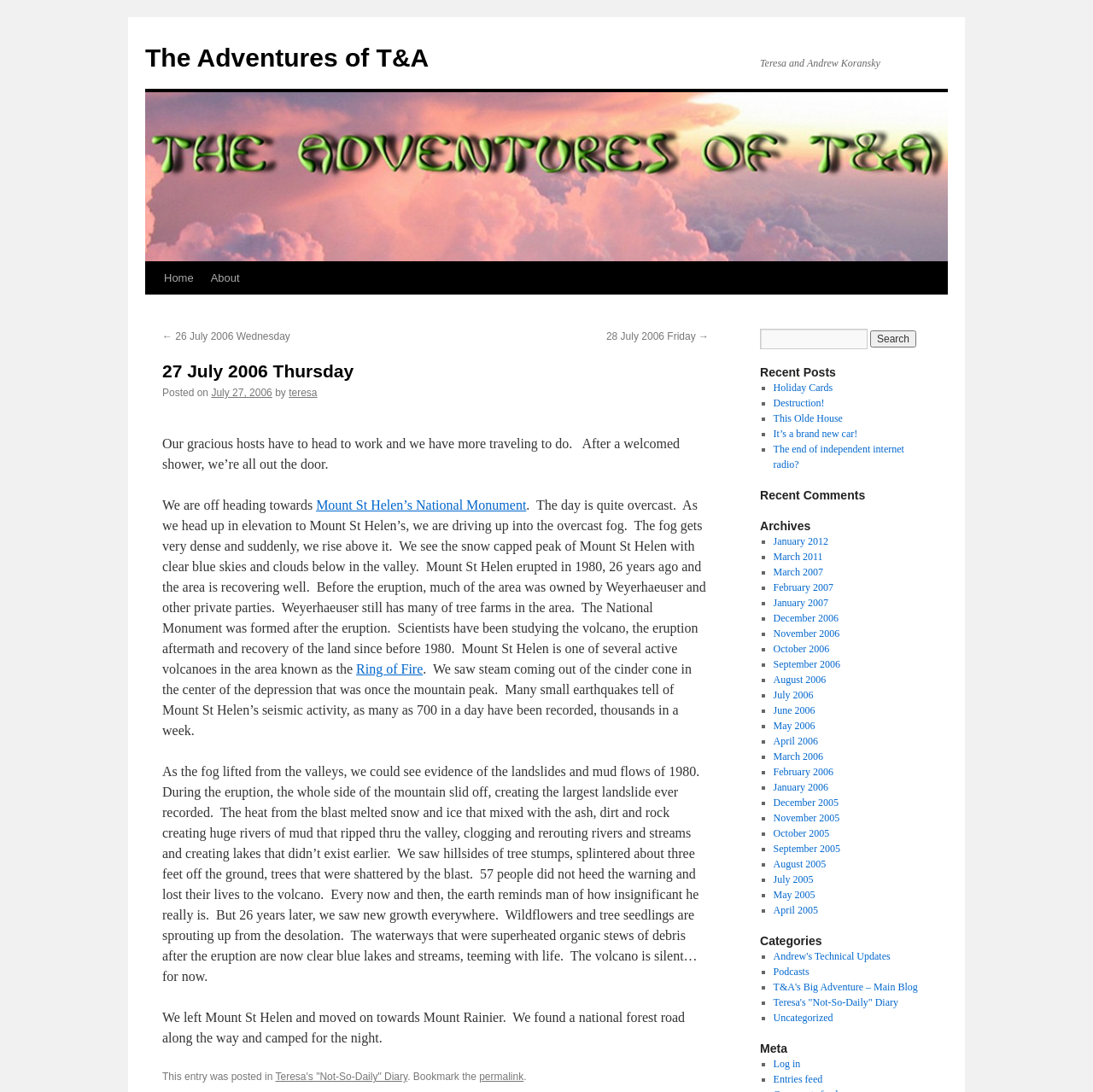Highlight the bounding box coordinates of the region I should click on to meet the following instruction: "go to ABOUT DING page".

None